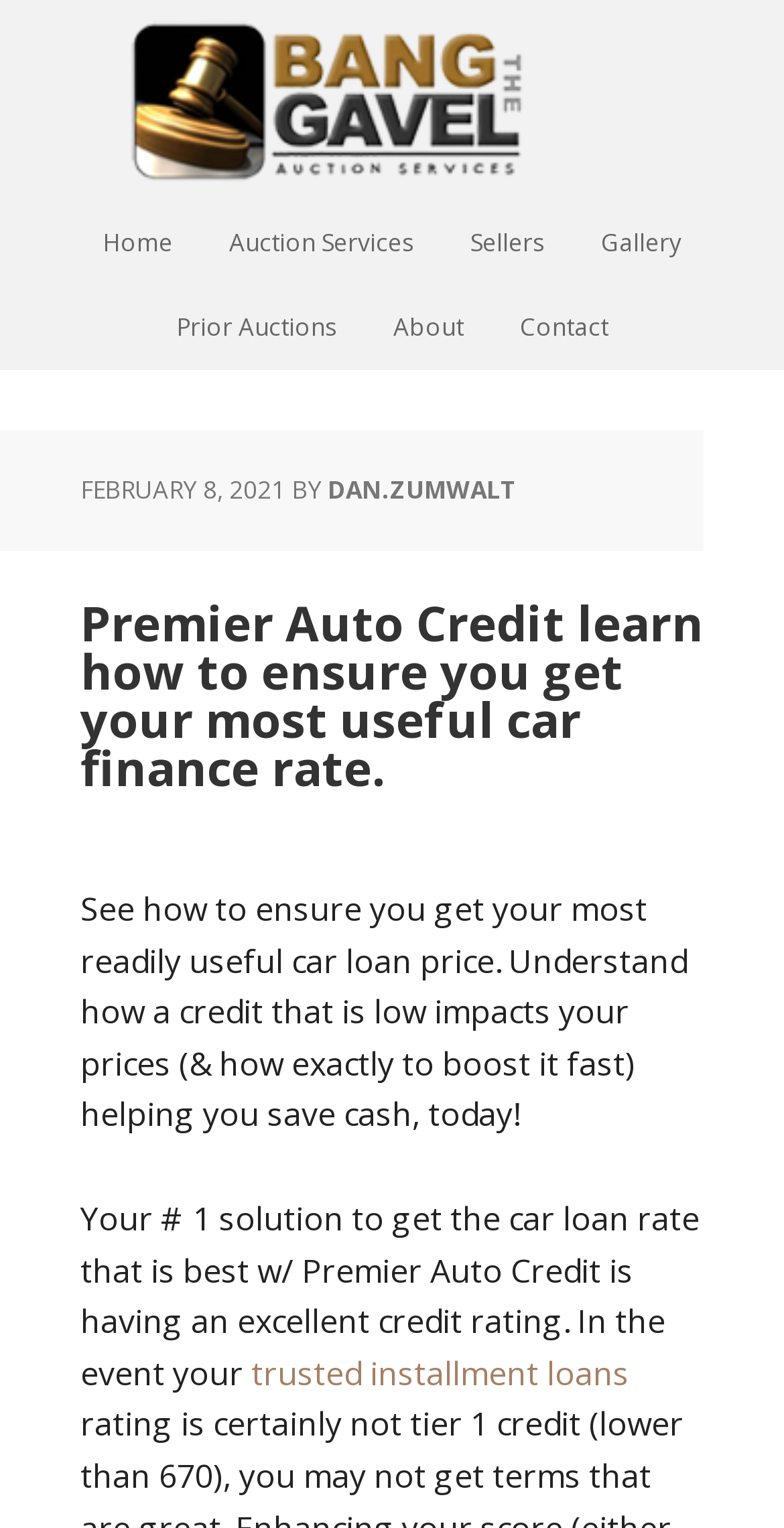Locate the bounding box coordinates of the element to click to perform the following action: 'Click the 'DAN.ZUMWALT' link'. The coordinates should be given as four float values between 0 and 1, in the form of [left, top, right, bottom].

[0.418, 0.309, 0.659, 0.332]